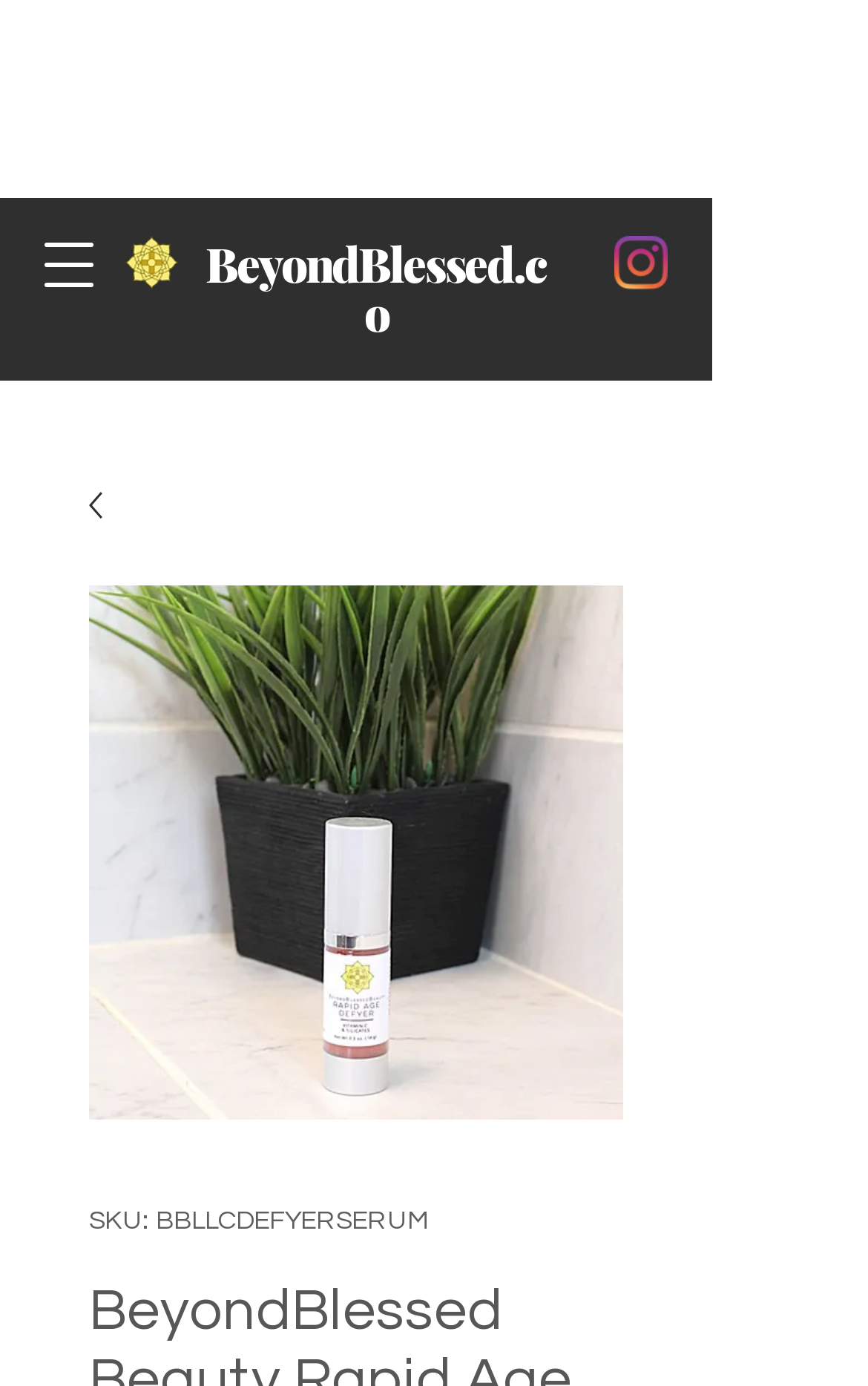What is the product code?
Use the information from the screenshot to give a comprehensive response to the question.

I found a static text element with the text 'SKU: BBLLCDEFYERSERUM' which suggests that the product code is 'BBLLCDEFYERSERUM'.